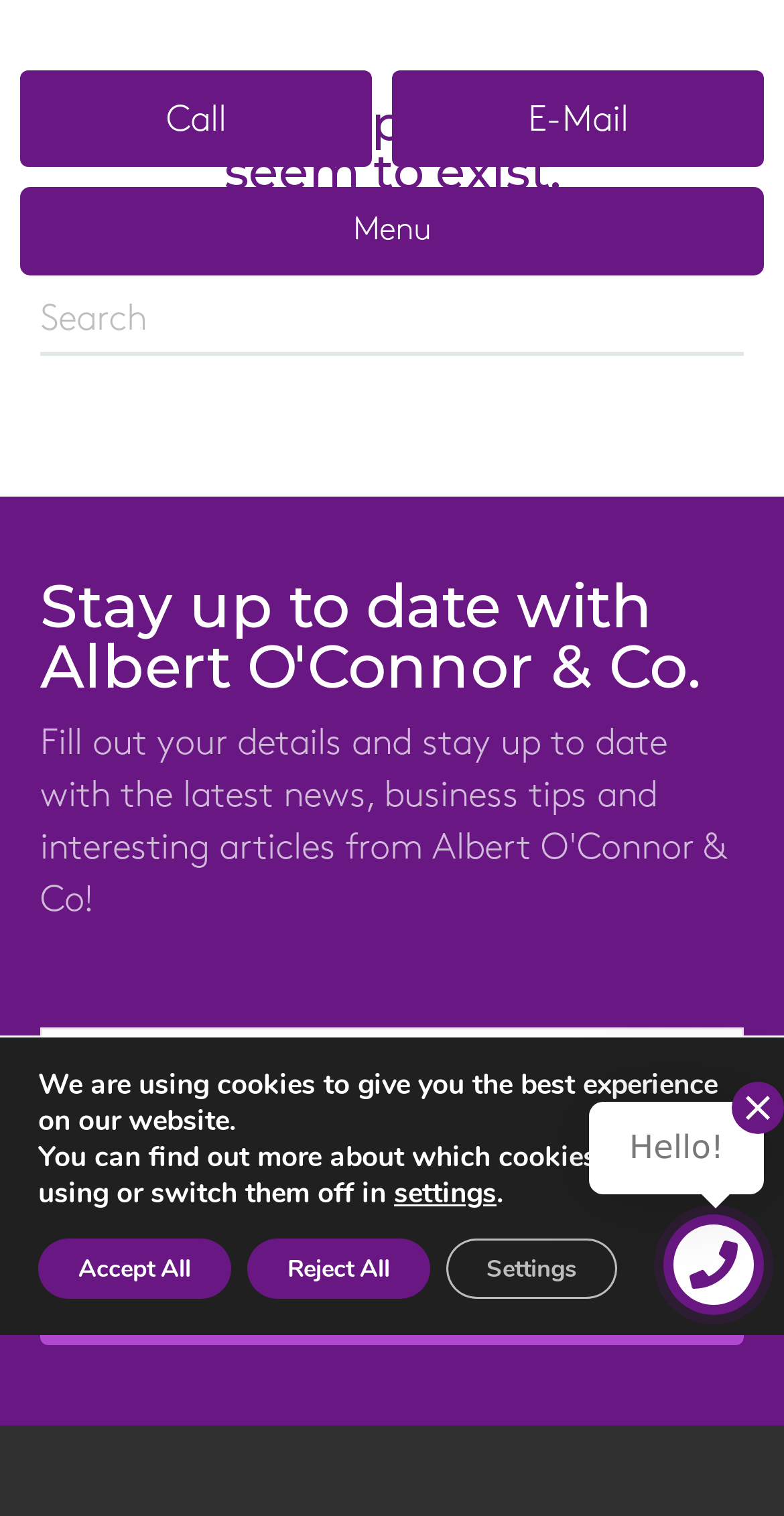Answer the question using only one word or a concise phrase: How many buttons are in the top row?

2